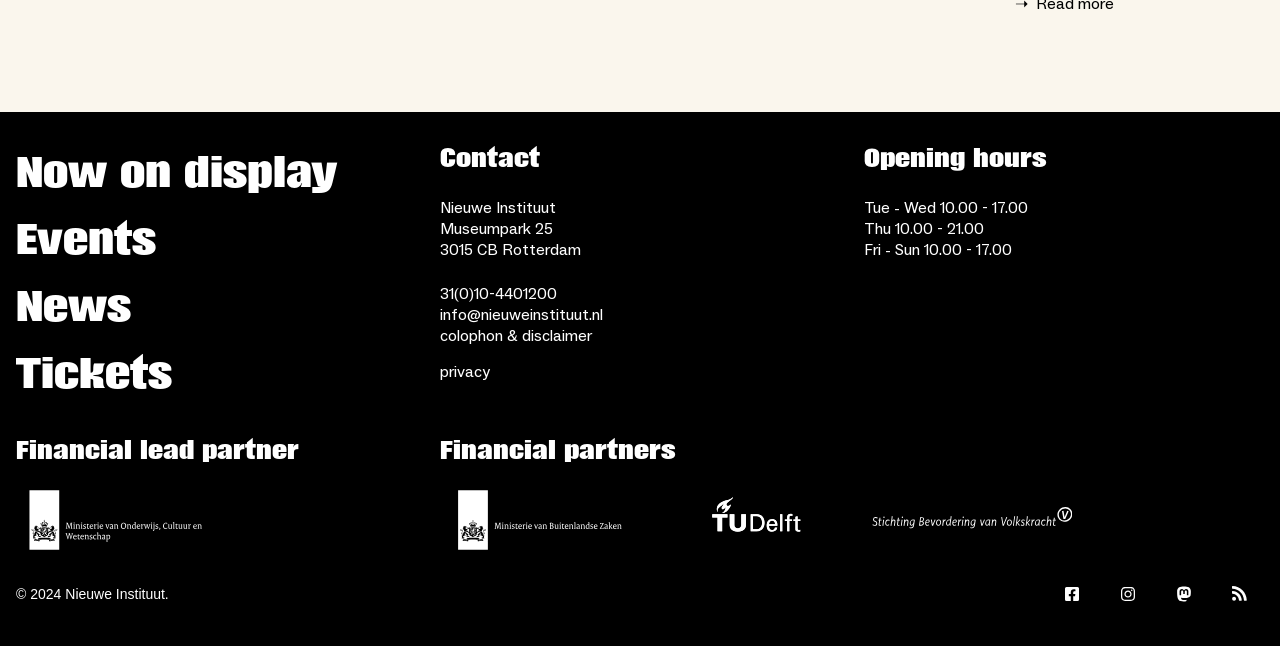How many social media links are available?
Look at the screenshot and give a one-word or phrase answer.

4